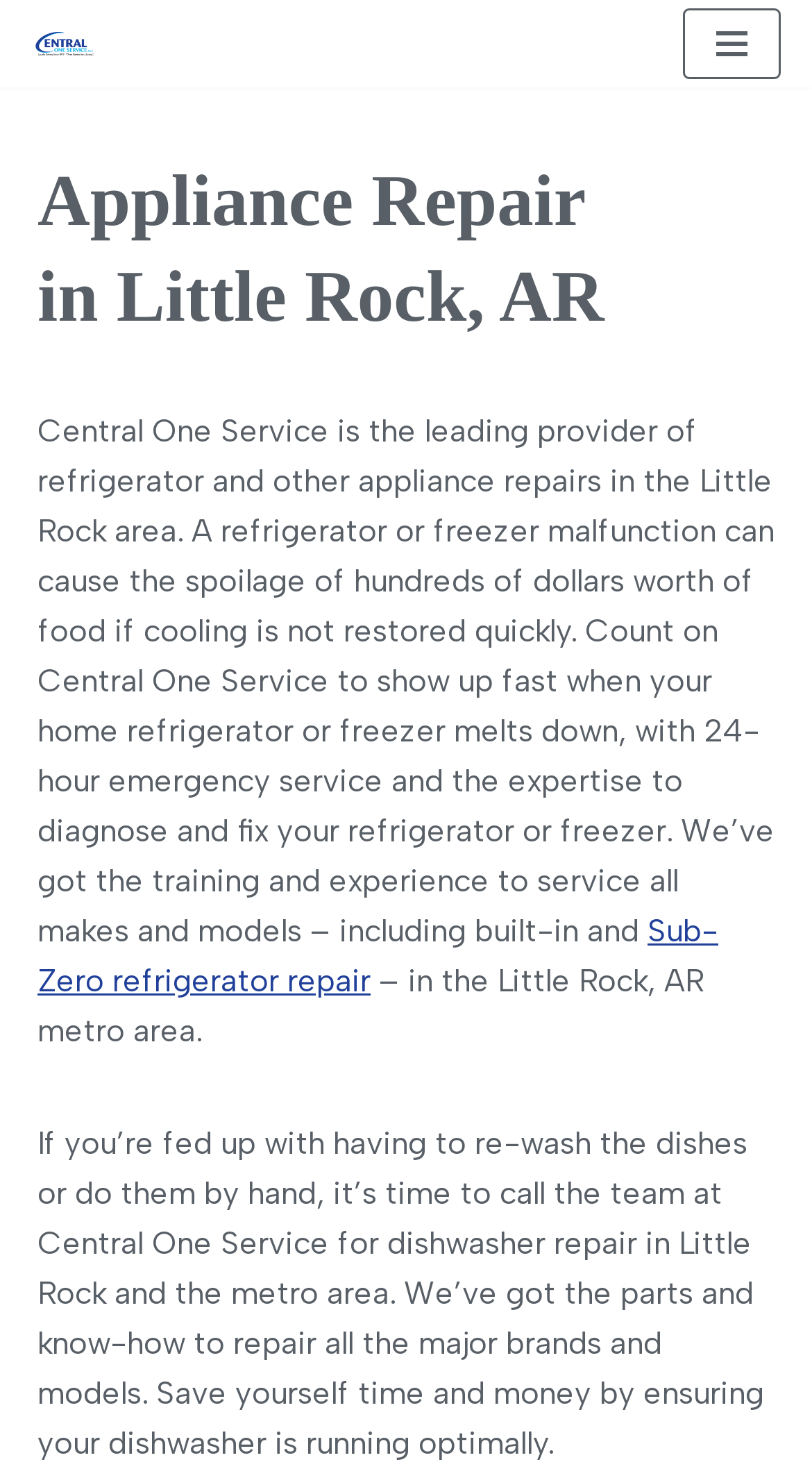Please answer the following question using a single word or phrase: 
What is the geographic area they serve?

Little Rock, AR metro area